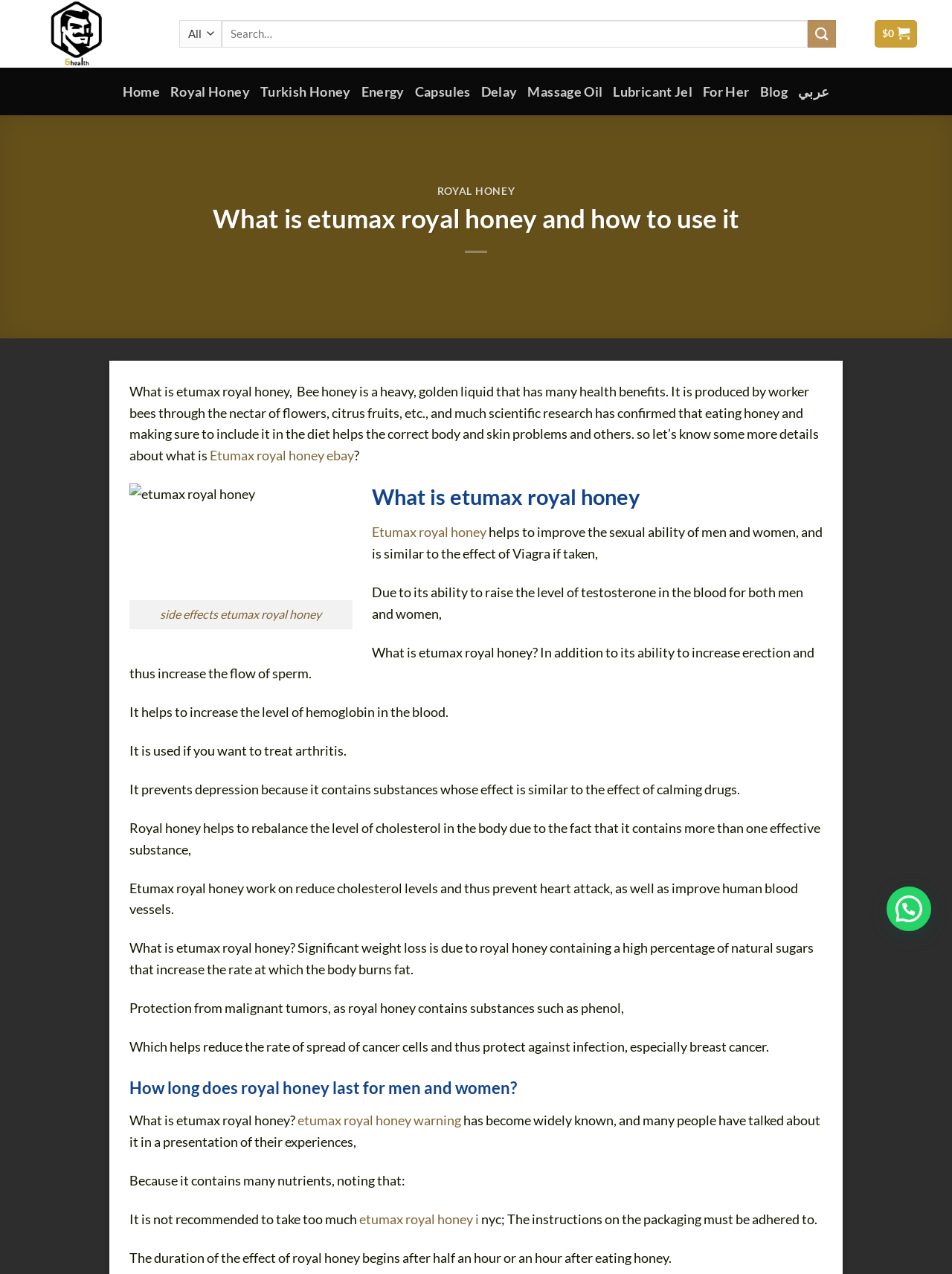Please identify the bounding box coordinates of where to click in order to follow the instruction: "Learn more about 'Etumax royal honey ebay'".

[0.22, 0.351, 0.372, 0.364]